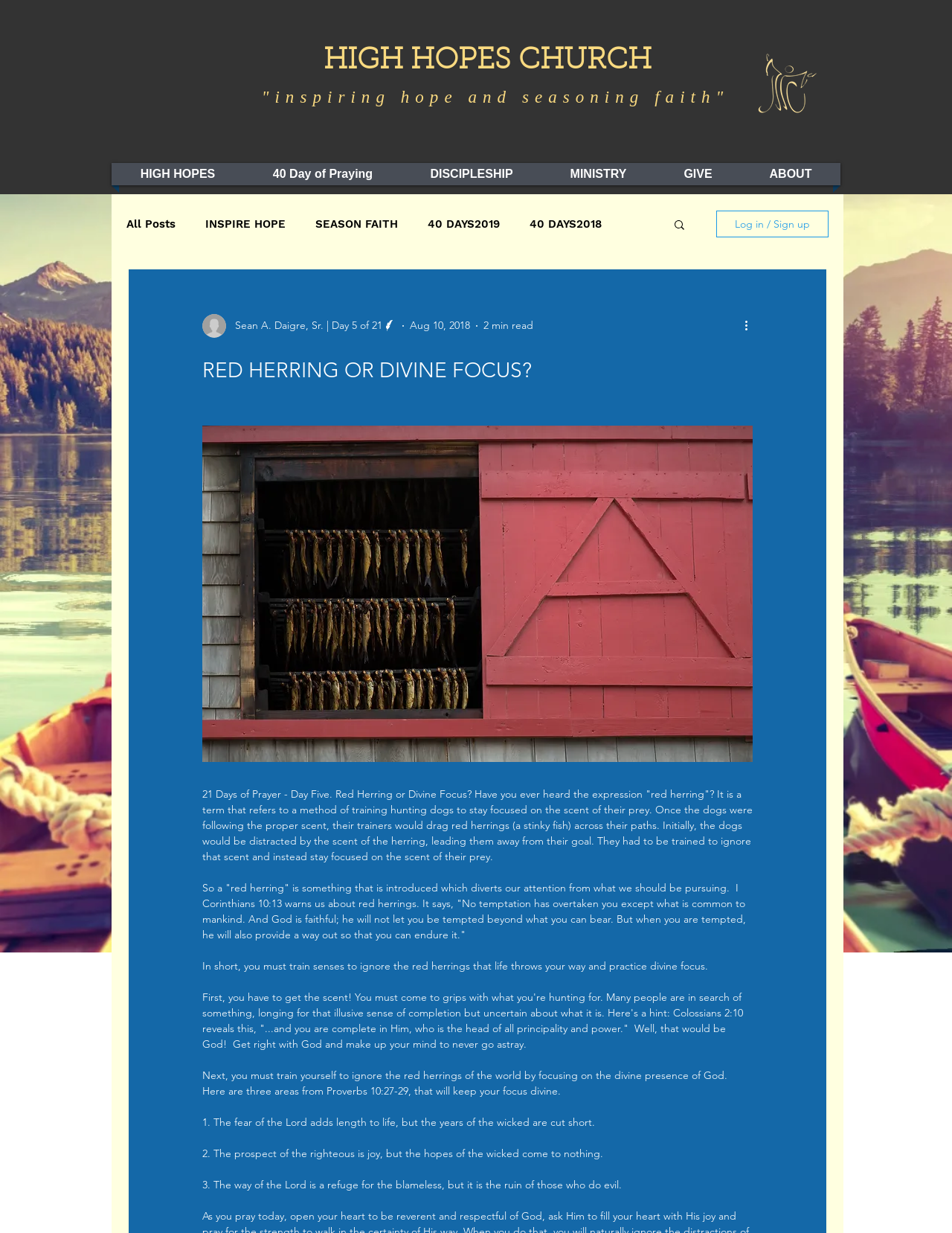Using the webpage screenshot, find the UI element described by 40 Day of Praying. Provide the bounding box coordinates in the format (top-left x, top-left y, bottom-right x, bottom-right y), ensuring all values are floating point numbers between 0 and 1.

[0.26, 0.132, 0.418, 0.15]